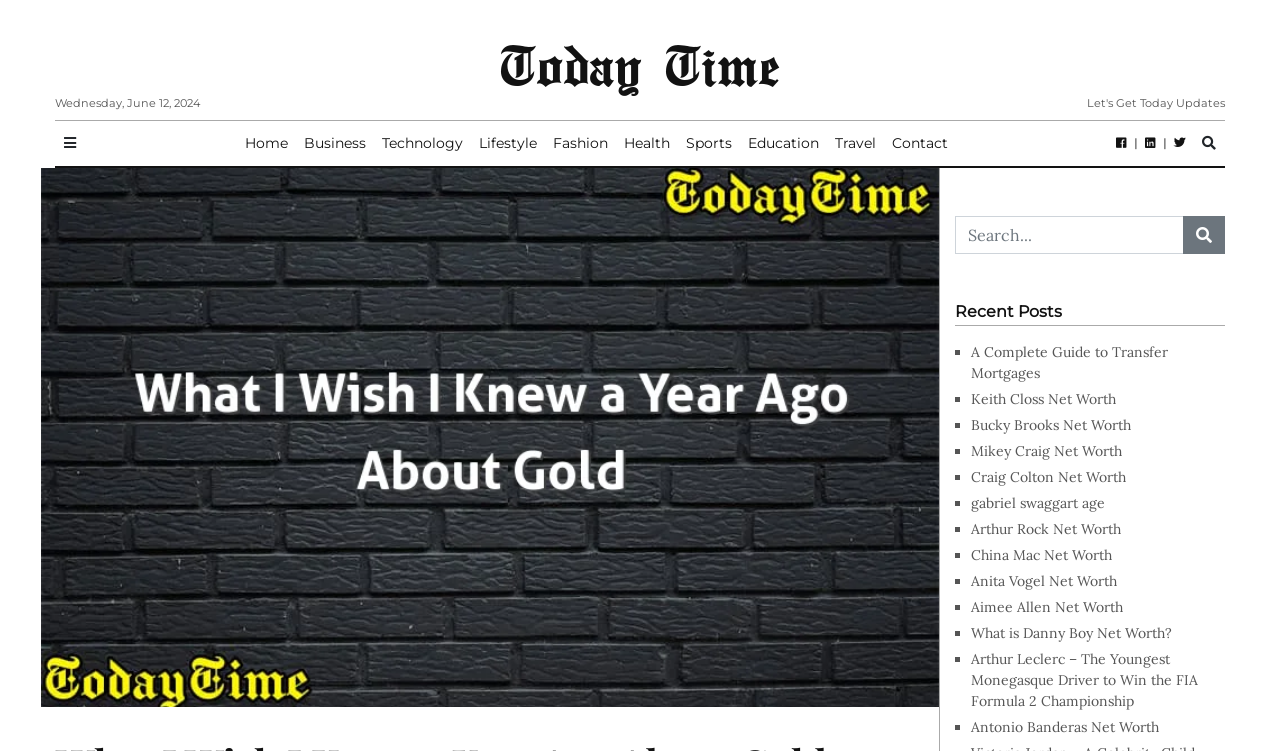Determine the bounding box for the UI element as described: "Antonio Banderas Net Worth". The coordinates should be represented as four float numbers between 0 and 1, formatted as [left, top, right, bottom].

[0.759, 0.956, 0.905, 0.98]